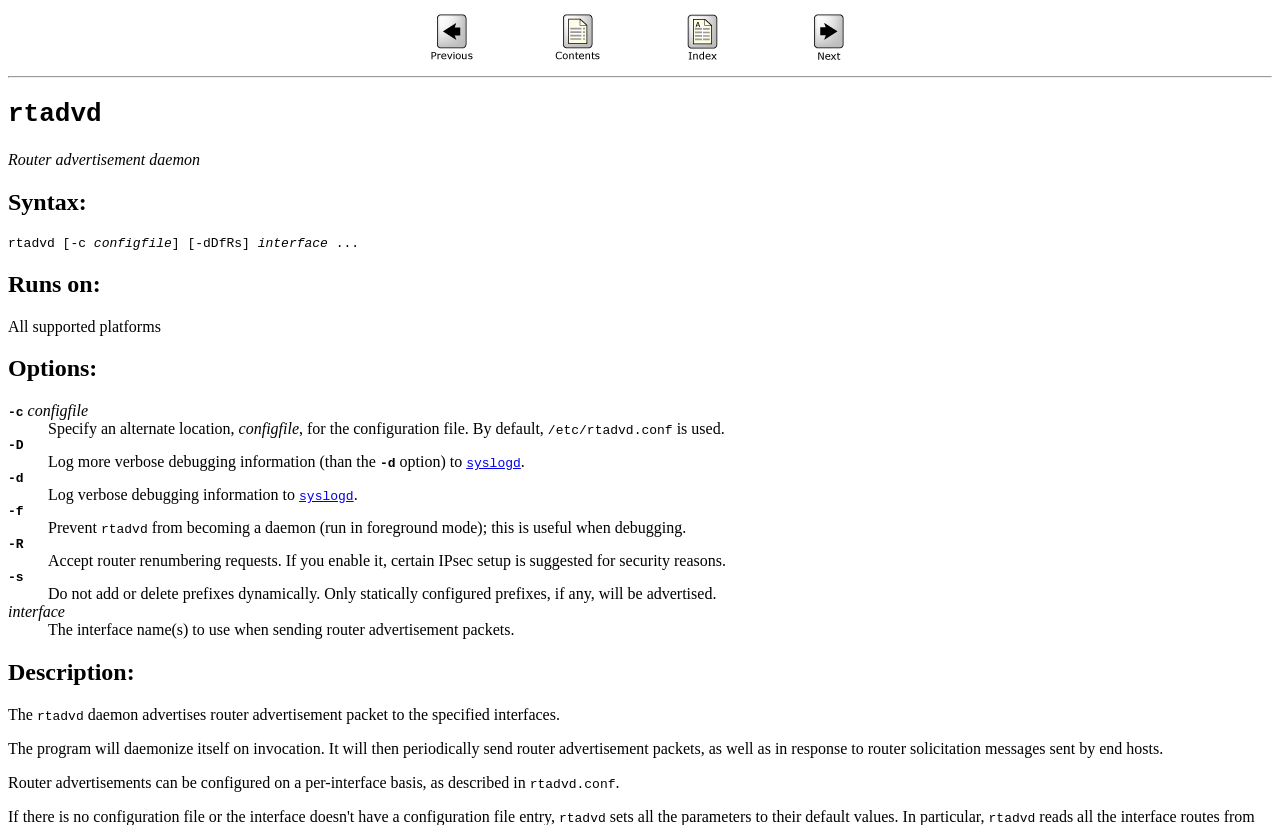Locate the bounding box coordinates of the clickable part needed for the task: "Click the 'Index' link".

[0.501, 0.012, 0.598, 0.08]